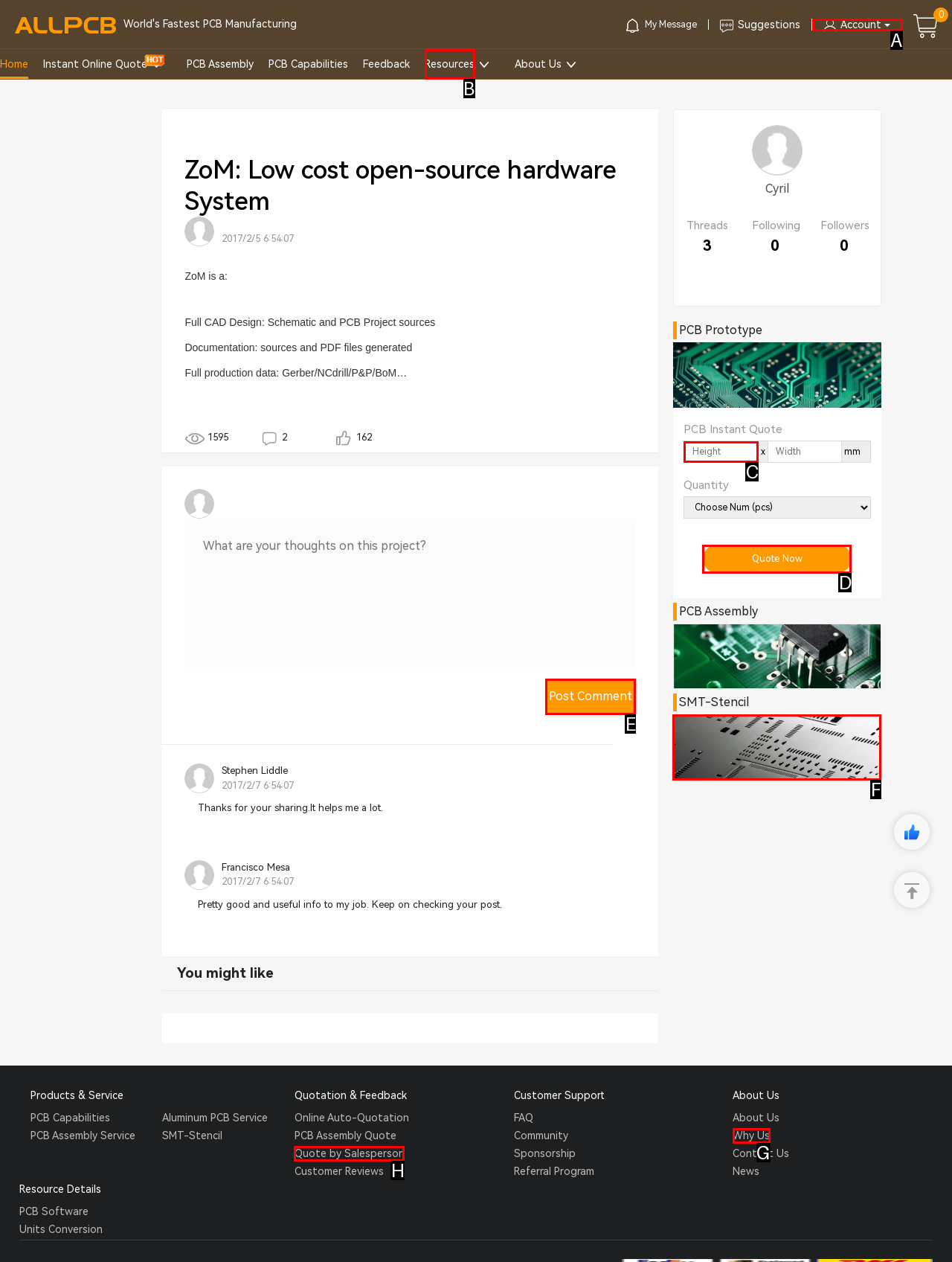Find the HTML element that matches the description: parent_node: SMT-Stencil. Answer using the letter of the best match from the available choices.

F